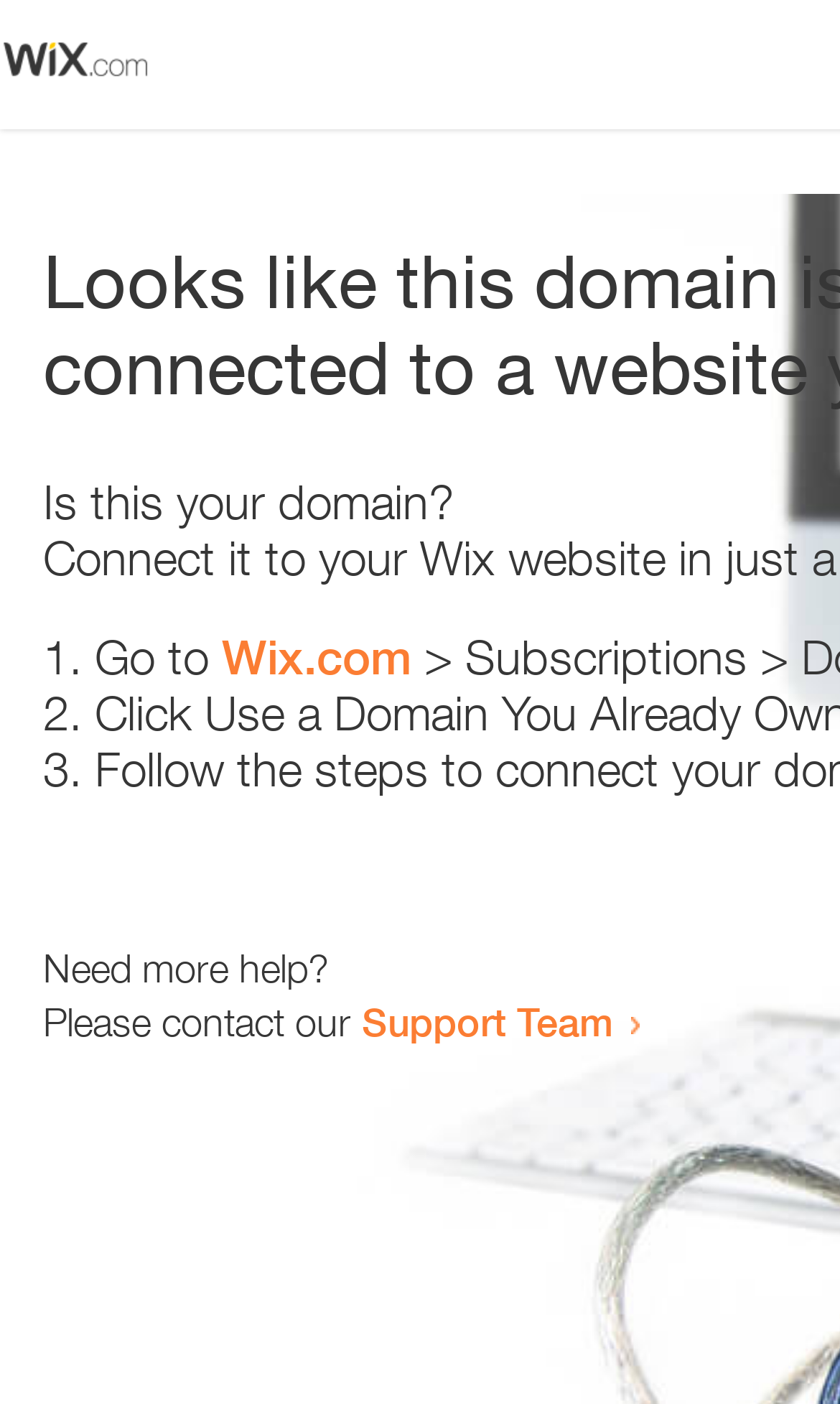Provide the bounding box coordinates of the UI element this sentence describes: "Support Team".

[0.431, 0.71, 0.731, 0.744]